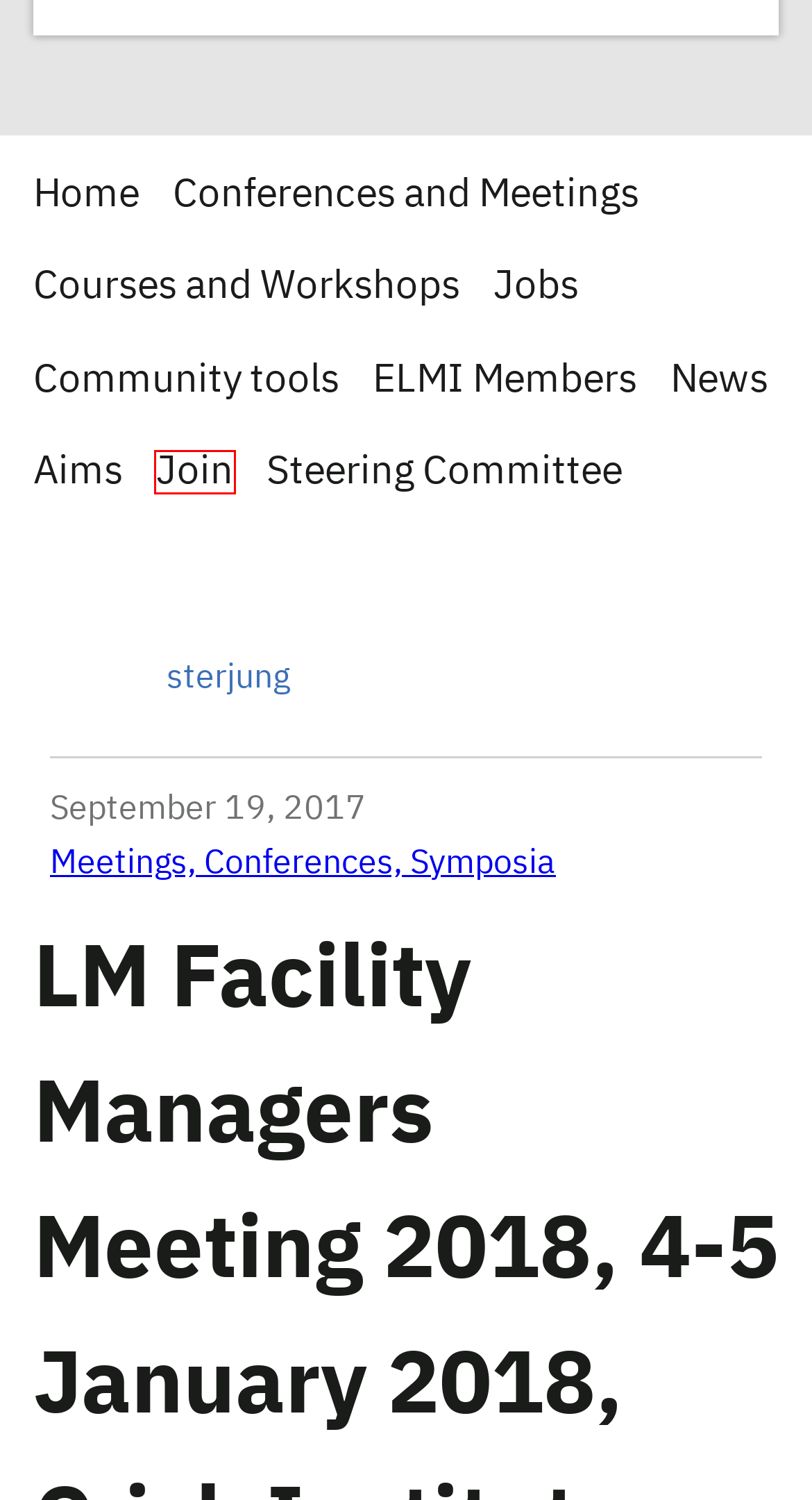You see a screenshot of a webpage with a red bounding box surrounding an element. Pick the webpage description that most accurately represents the new webpage after interacting with the element in the red bounding box. The options are:
A. News – ELMI
B. Meetings, Conferences, Symposia – ELMI
C. ELMI Members – ELMI
D. Community tools – ELMI
E. Join ELMI – ELMI
F. Jobs – ELMI
G. sterjung – ELMI
H. Conferences and Meeting – ELMI

E